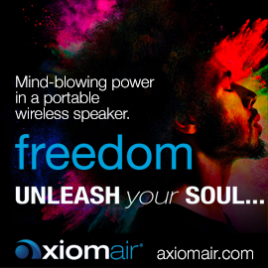Explain the image in a detailed and descriptive way.

The image promotes the Axiom Air portable wireless speaker, showcasing a vibrant and artistic design. It features an eye-catching blend of colors, symbolizing creativity and energy, set against a dark backdrop that emphasizes the text. The promotional message reads: "Mind-blowing power in a portable wireless speaker," emphasizing the product's impressive sound quality. The keywords "freedom" and "UNLEASH your SOUL..." suggest that the speaker allows users to enjoy music freely and expressively. The Axiom Air logo and website, axiomair.com, are also prominently displayed, inviting potential customers to learn more about this innovative audio solution.